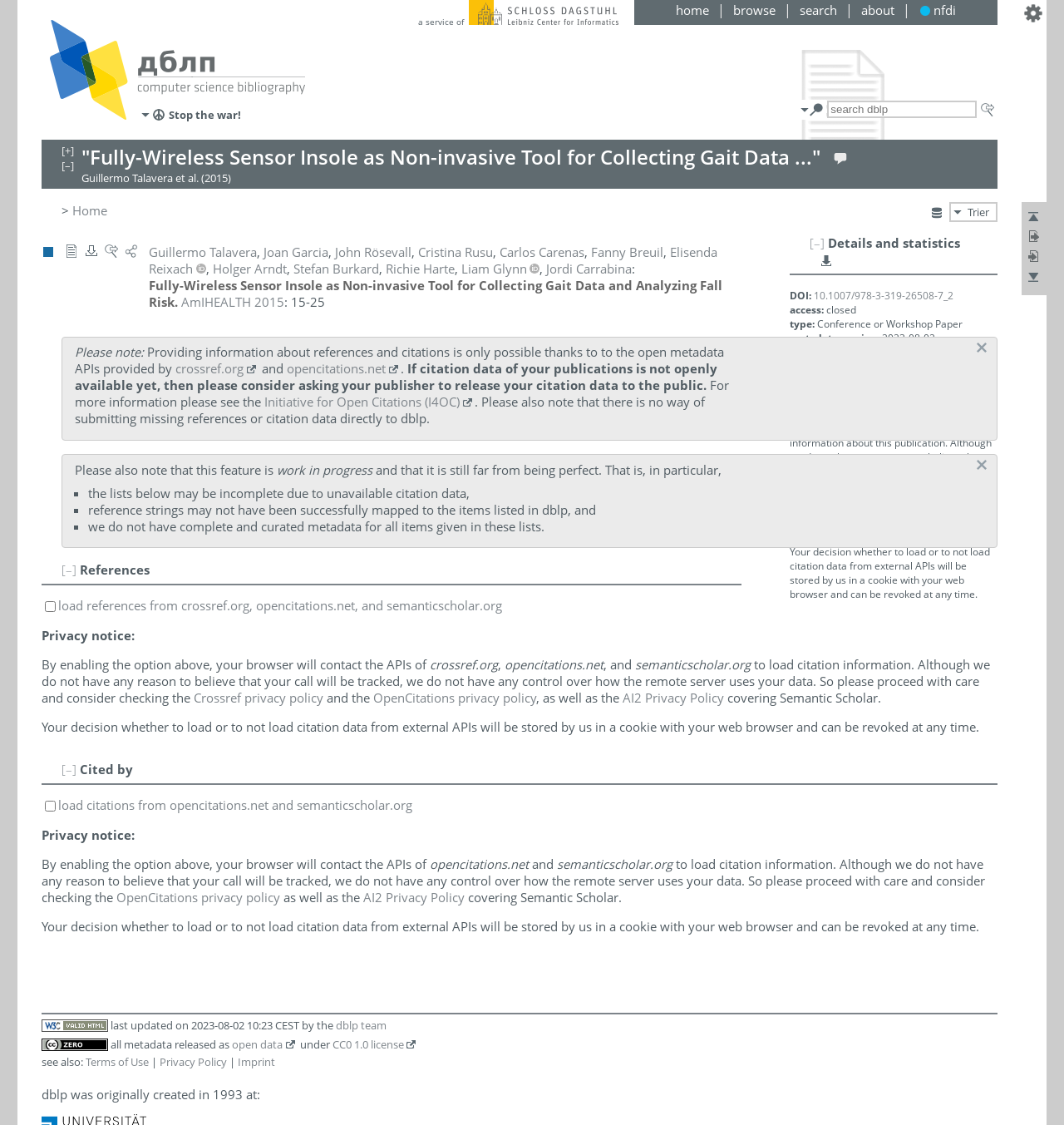Please determine the bounding box coordinates for the element with the description: "Joan Garcia".

[0.248, 0.217, 0.309, 0.231]